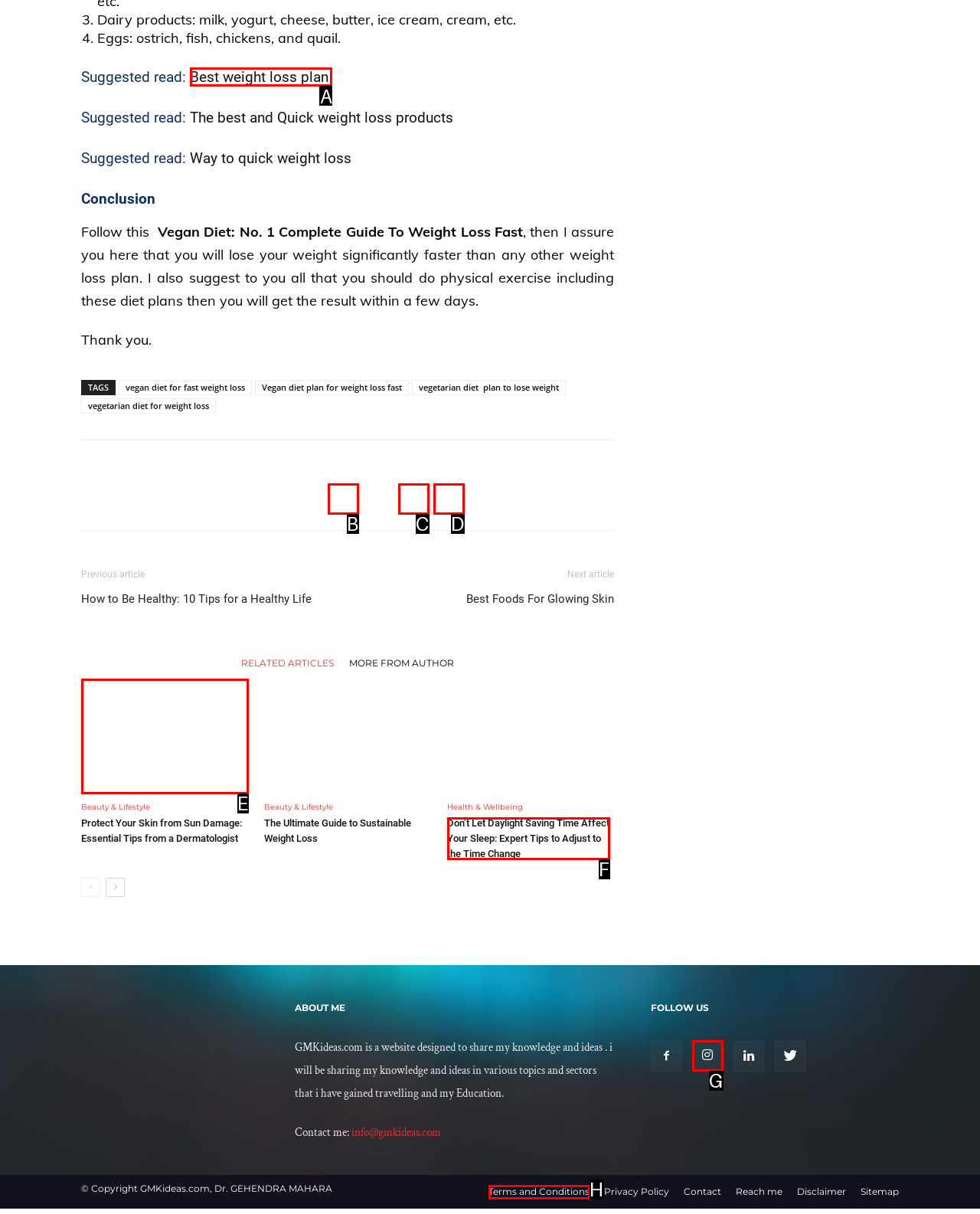Determine the correct UI element to click for this instruction: Contact the agency. Respond with the letter of the chosen element.

None